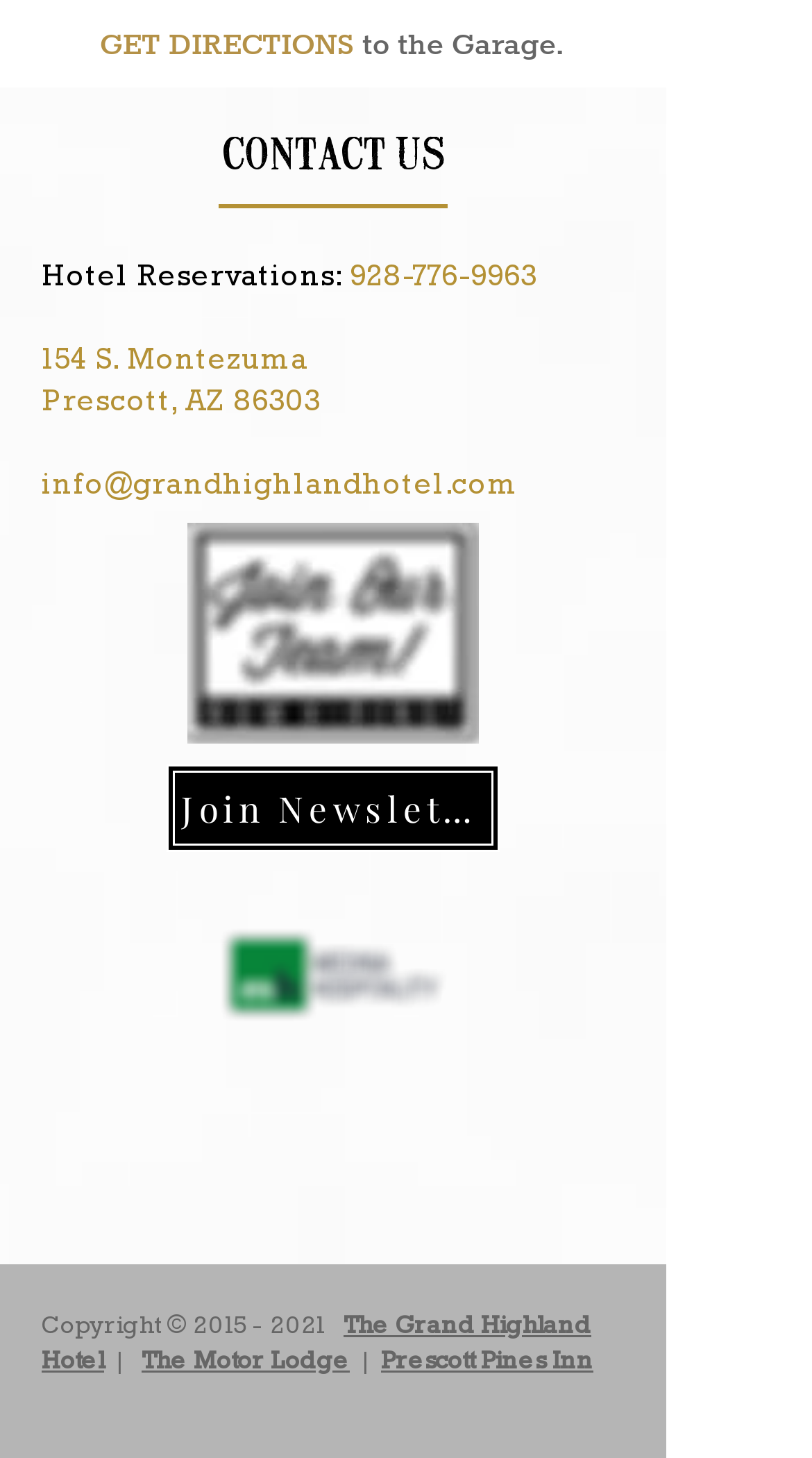Please provide the bounding box coordinates for the UI element as described: "Prescott Pines Inn". The coordinates must be four floats between 0 and 1, represented as [left, top, right, bottom].

[0.469, 0.924, 0.731, 0.944]